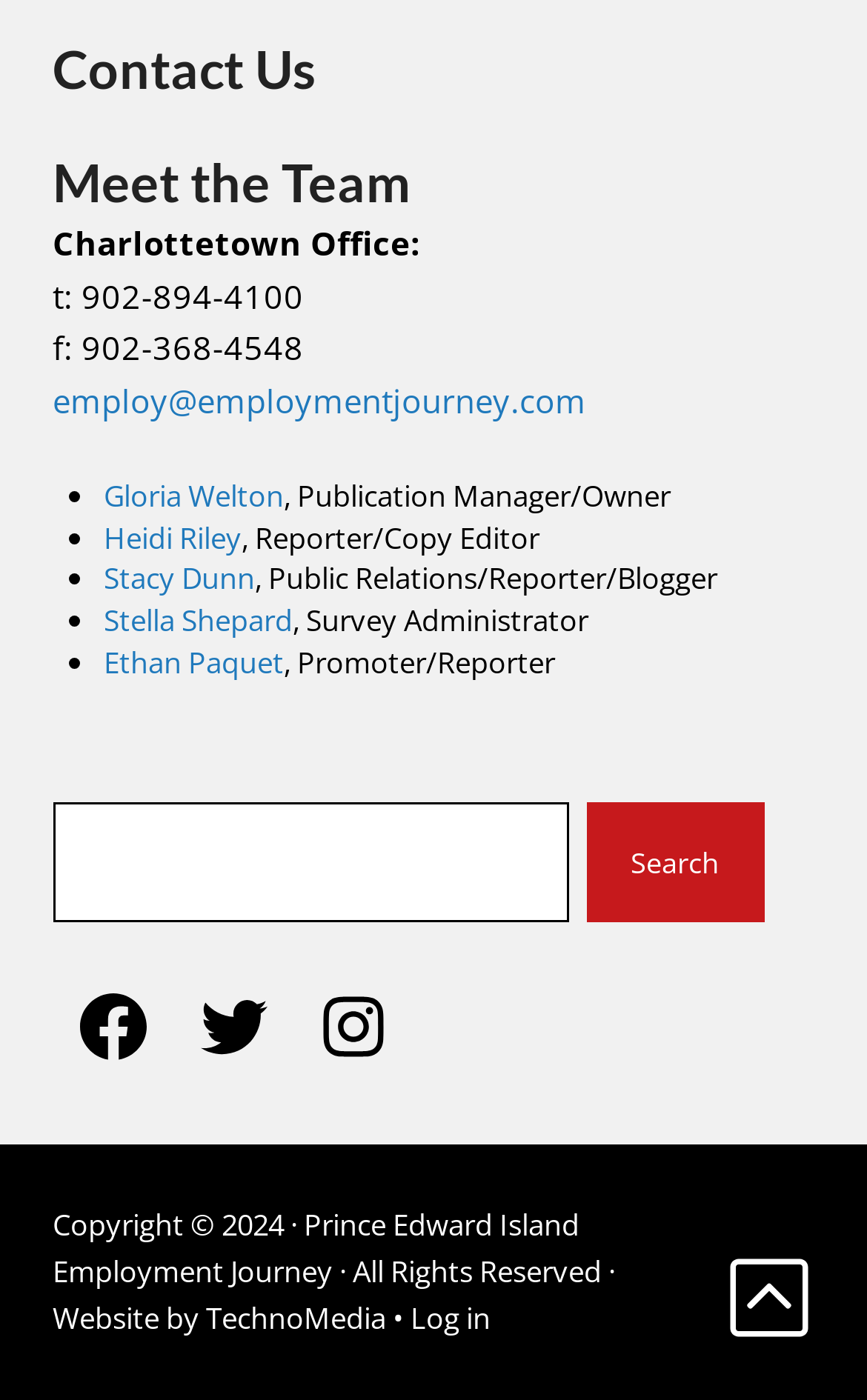Using the element description provided, determine the bounding box coordinates in the format (top-left x, top-left y, bottom-right x, bottom-right y). Ensure that all values are floating point numbers between 0 and 1. Element description: Prince Edward Island Employment Journey

[0.061, 0.861, 0.669, 0.922]